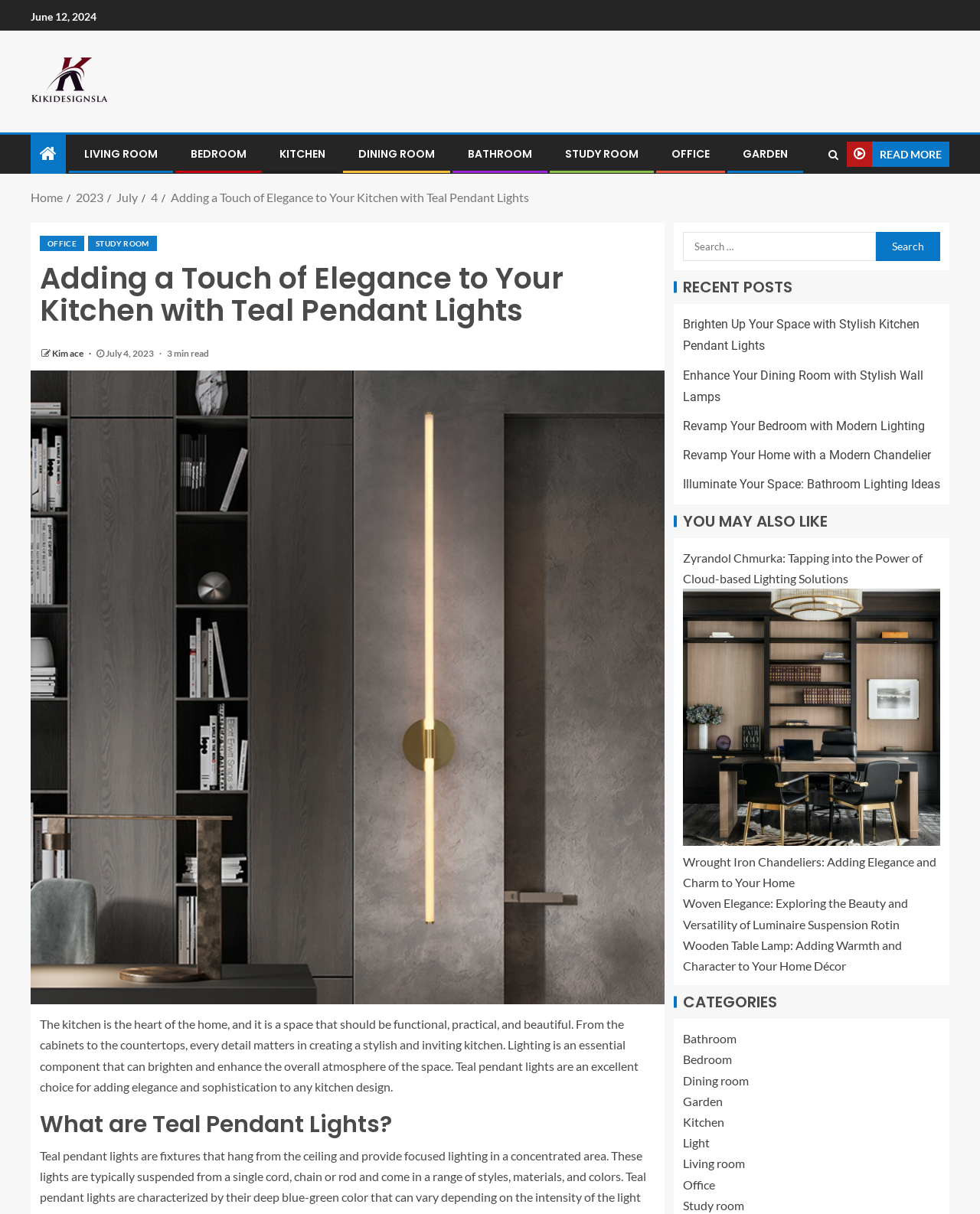Highlight the bounding box coordinates of the element you need to click to perform the following instruction: "Go to the 'OFFICE' page."

[0.041, 0.194, 0.086, 0.207]